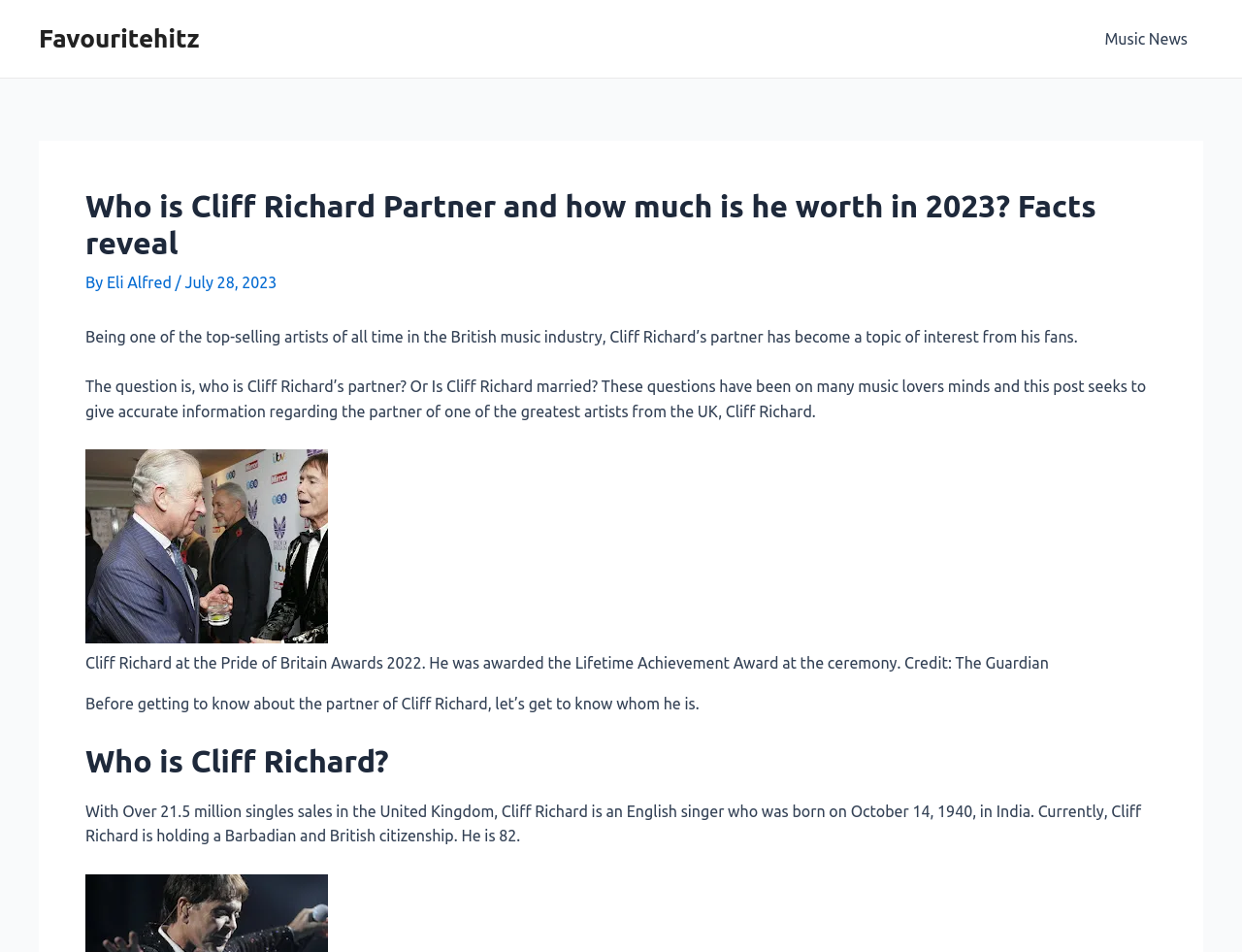Provide the text content of the webpage's main heading.

Who is Cliff Richard Partner and how much is he worth in 2023? Facts reveal